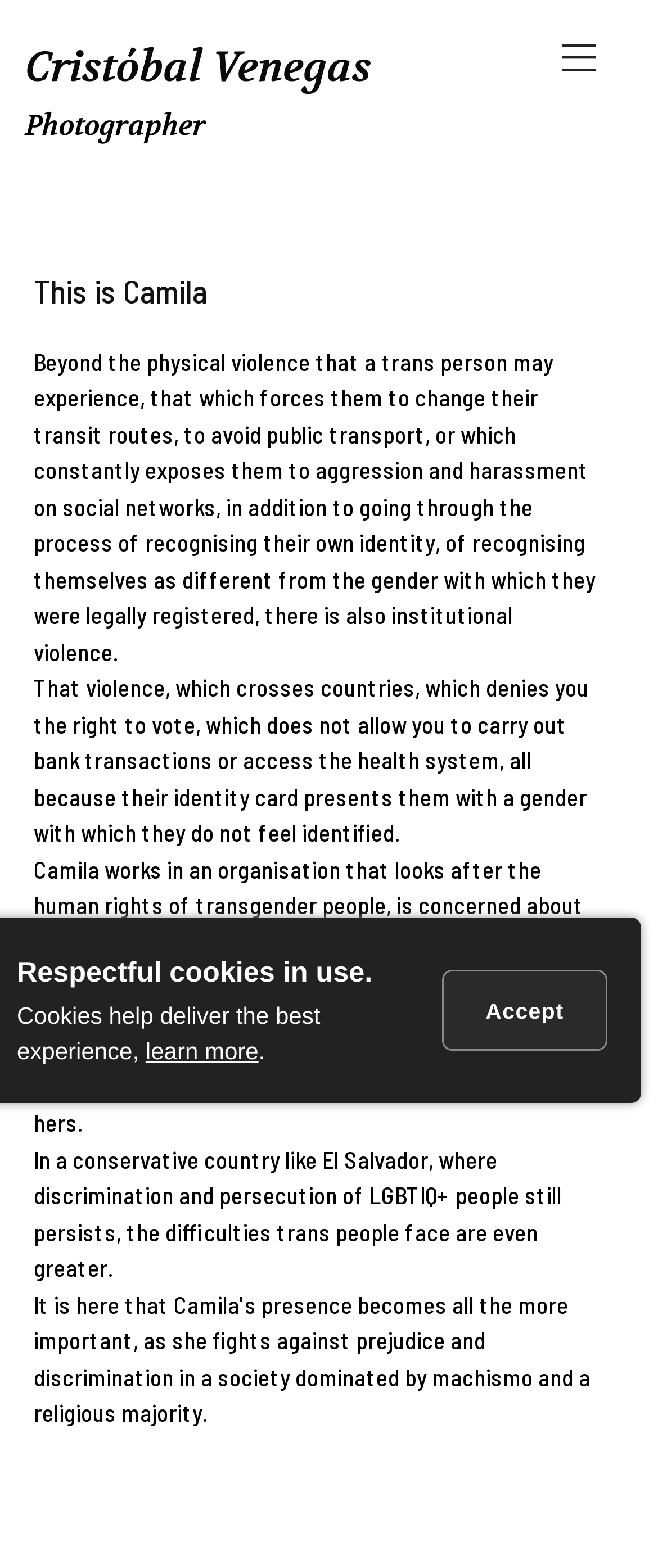Determine the main headline of the webpage and provide its text.

Cristóbal Venegas
Photographer